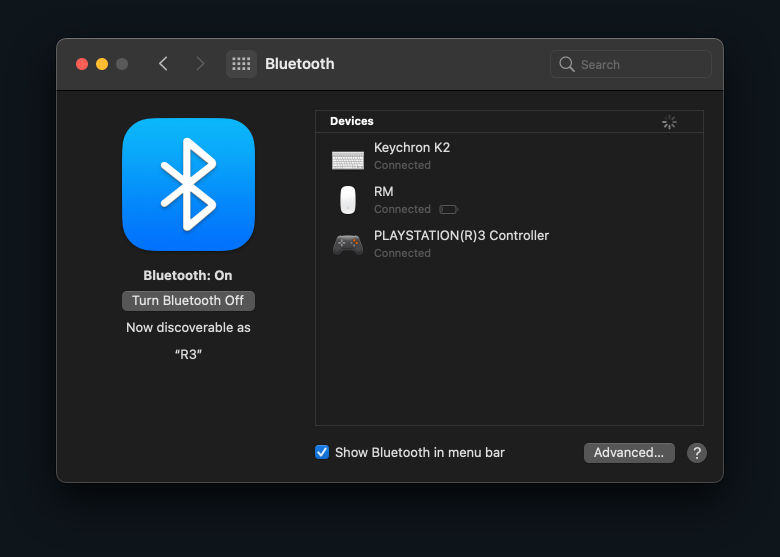Please give a concise answer to this question using a single word or phrase: 
What is the name of the device as it appears to other devices?

R3